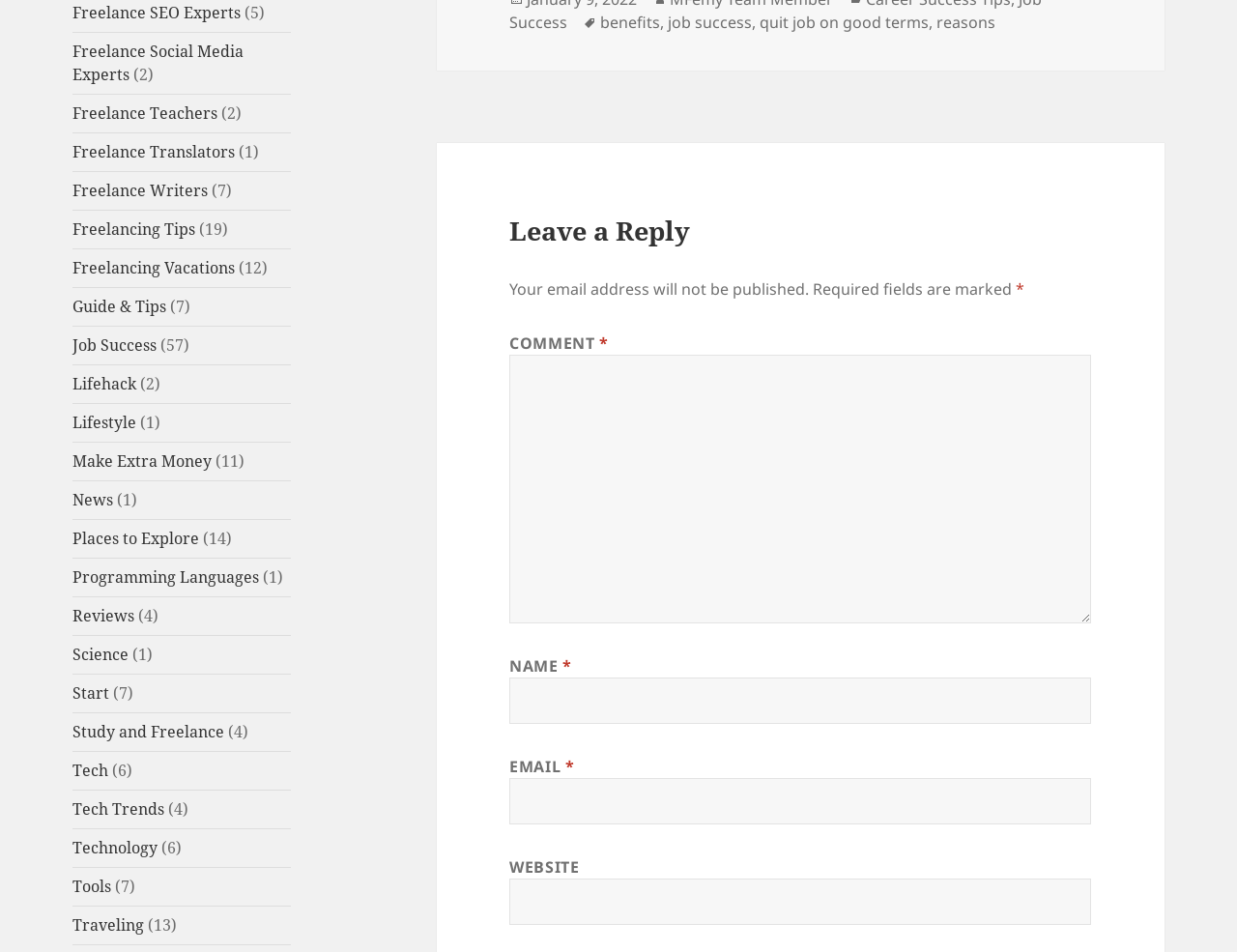Look at the image and answer the question in detail:
What is the label of the text box that requires an email address?

The text box that requires an email address is labeled 'EMAIL *', and it is a required field. This is indicated by the '*' symbol next to the label.